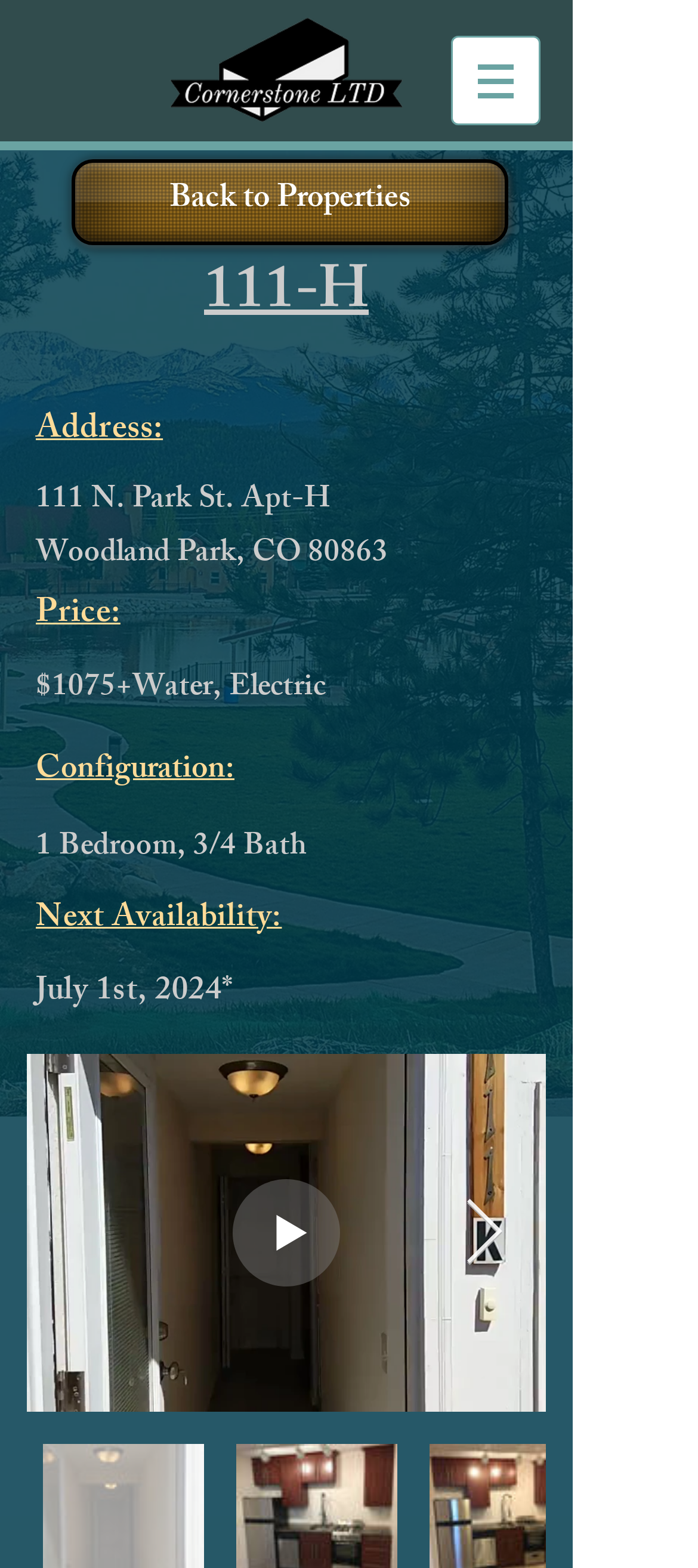When is the apartment available?
Using the information from the image, provide a comprehensive answer to the question.

I found the availability date by looking at the 'Next Availability:' heading and the corresponding heading that follows it, which provides the date when the apartment will be available.